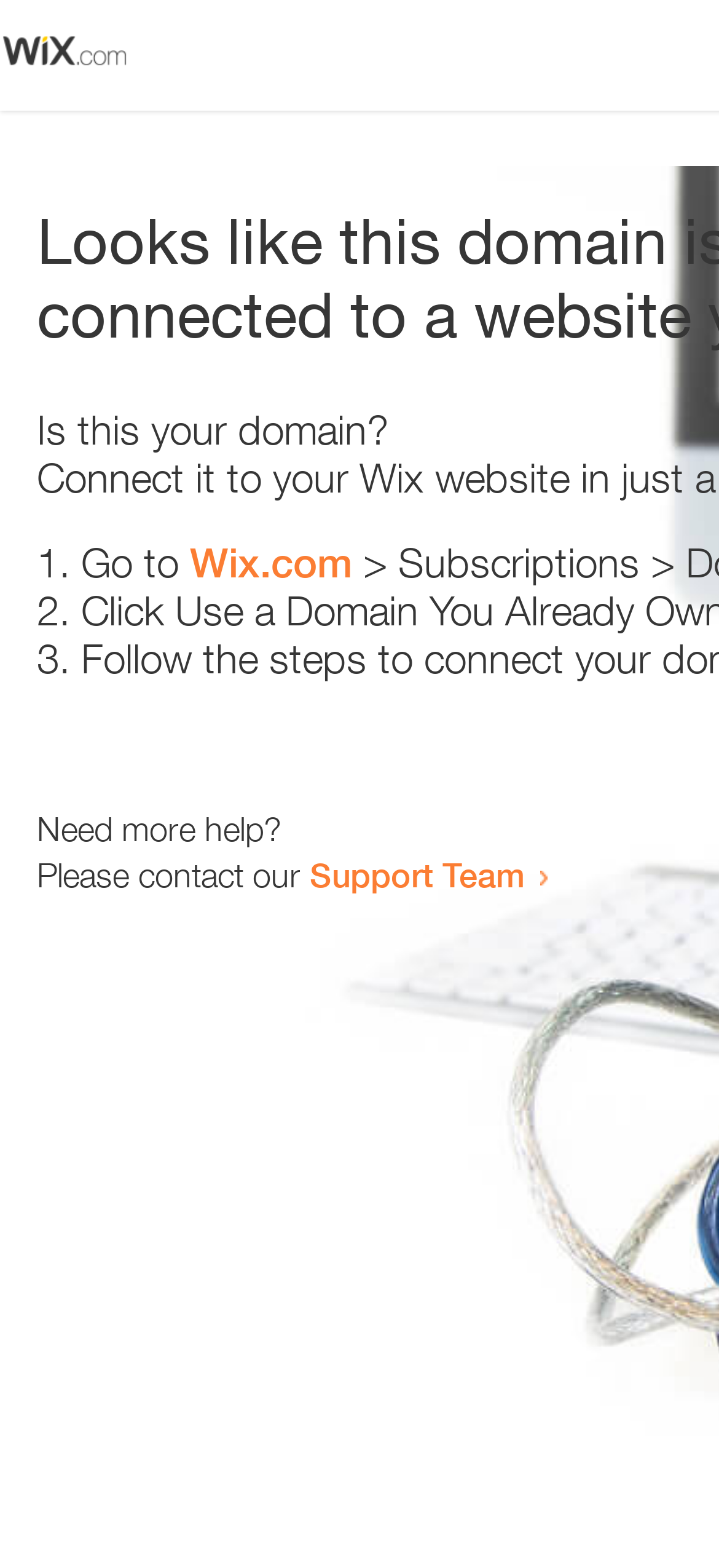Utilize the information from the image to answer the question in detail:
What is the tone of the webpage?

The webpage provides steps to resolve the issue, offers help, and provides contact information for the Support Team, indicating a helpful tone.